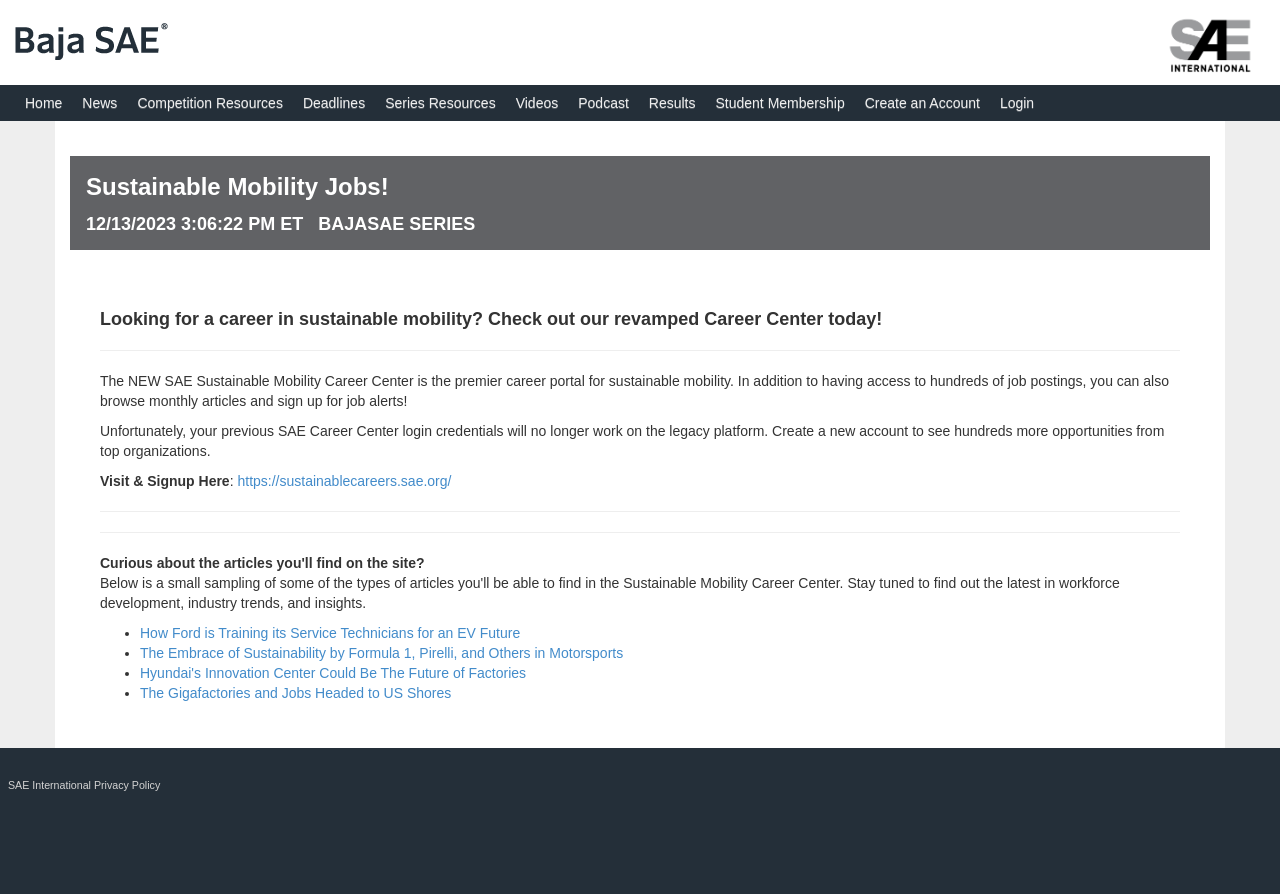What is the name of the career portal mentioned?
Look at the screenshot and respond with a single word or phrase.

SAE Sustainable Mobility Career Center